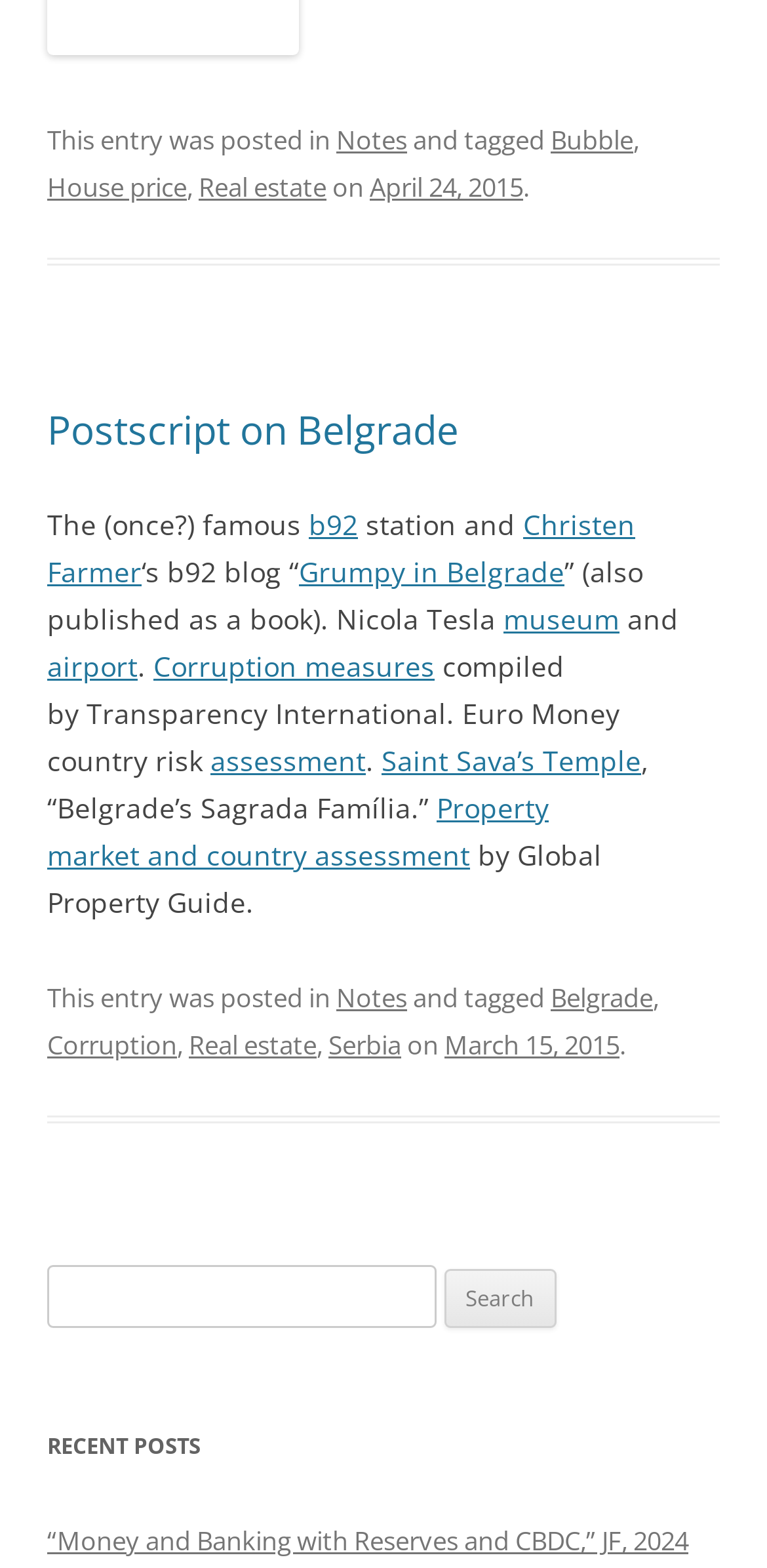Provide the bounding box coordinates in the format (top-left x, top-left y, bottom-right x, bottom-right y). All values are floating point numbers between 0 and 1. Determine the bounding box coordinate of the UI element described as: Property market and country assessment

[0.062, 0.503, 0.715, 0.557]